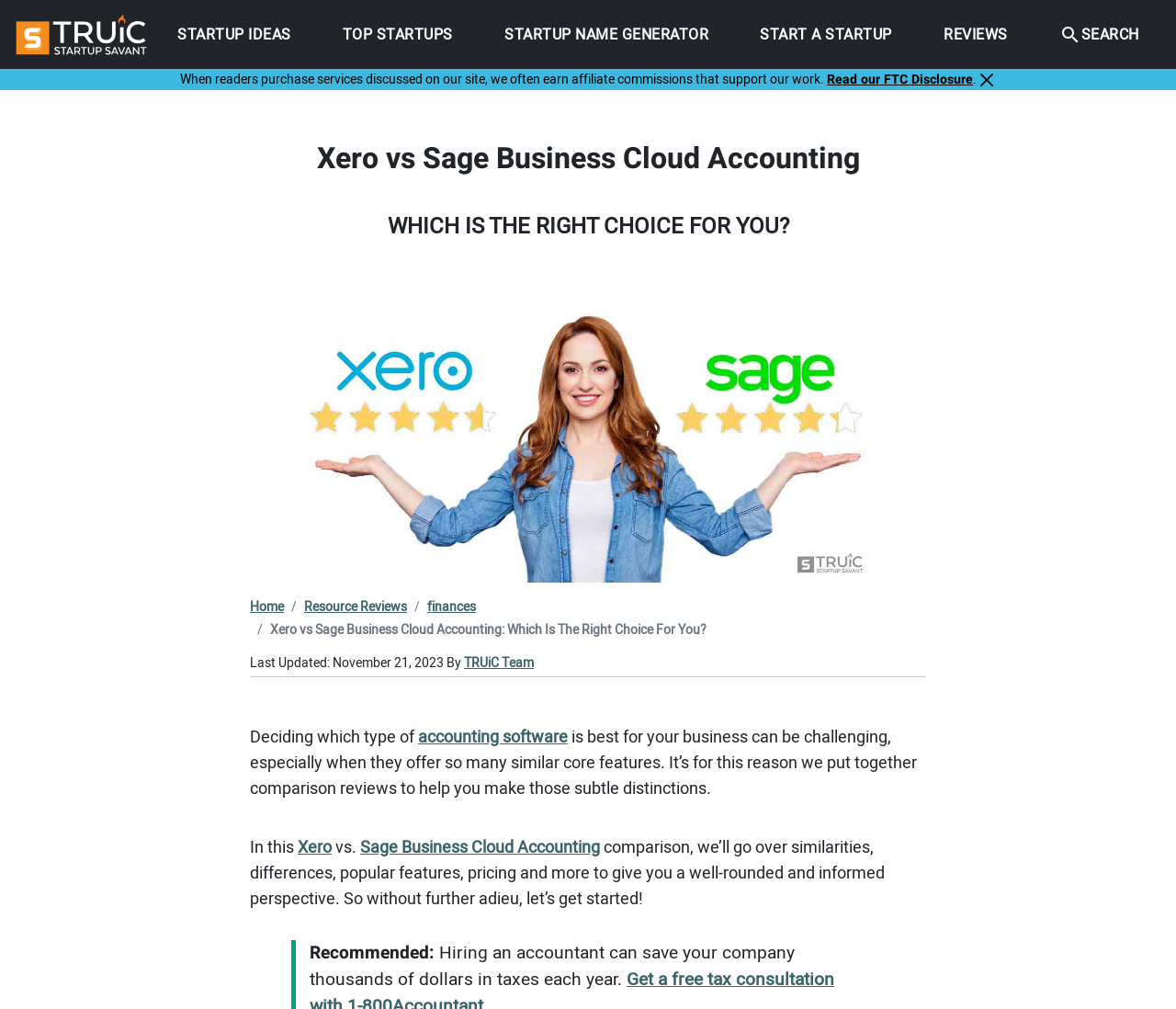What is the topic of the article?
Please give a detailed and elaborate explanation in response to the question.

The topic of the article is a comparison review of Xero and Sage Business Cloud Accounting, which is indicated by the heading 'Xero vs Sage Business Cloud Accounting' and the text 'WHICH IS THE RIGHT CHOICE FOR YOU?'.